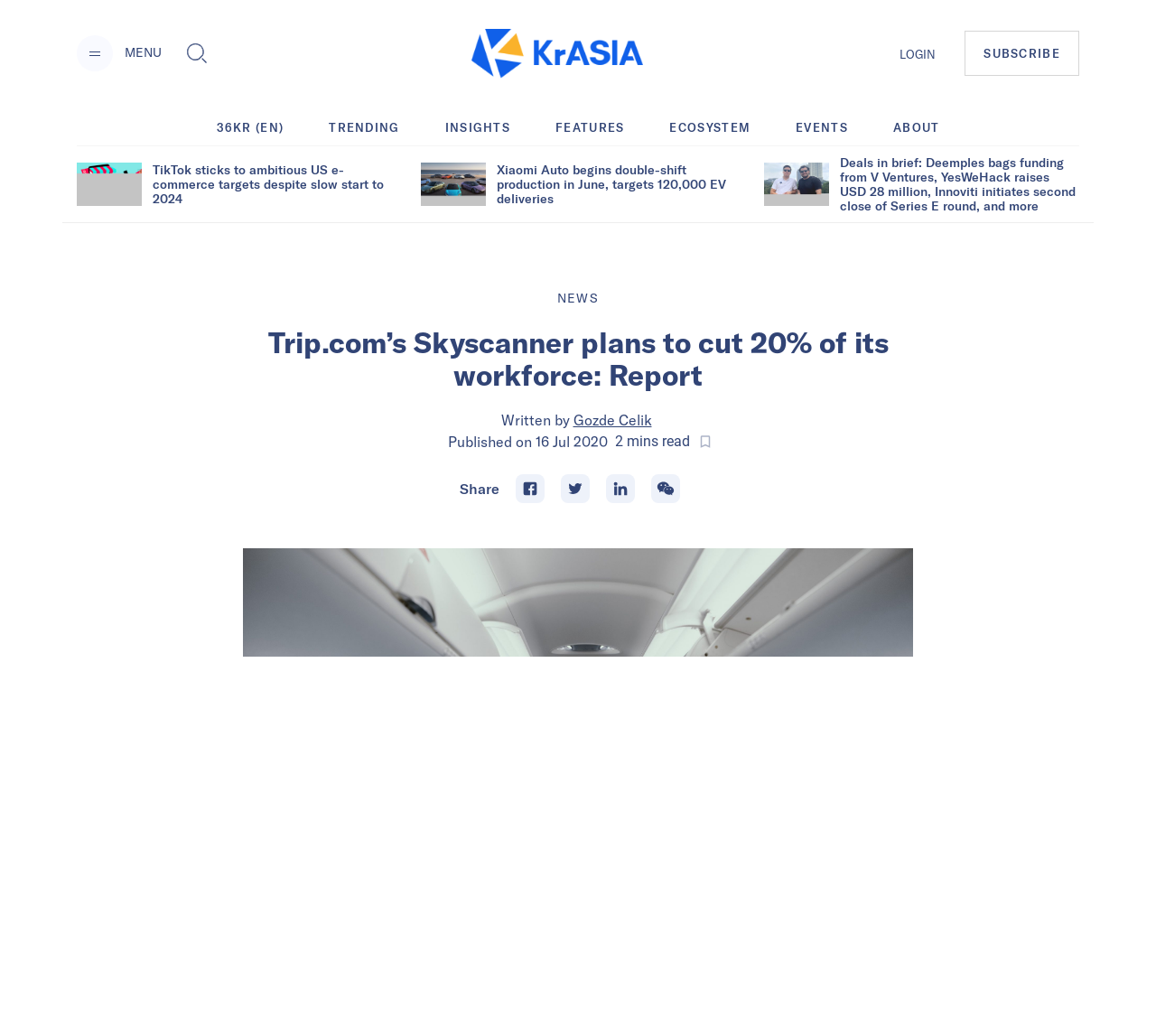Bounding box coordinates are to be given in the format (top-left x, top-left y, bottom-right x, bottom-right y). All values must be floating point numbers between 0 and 1. Provide the bounding box coordinate for the UI element described as: Gozde Celik

[0.496, 0.396, 0.564, 0.414]